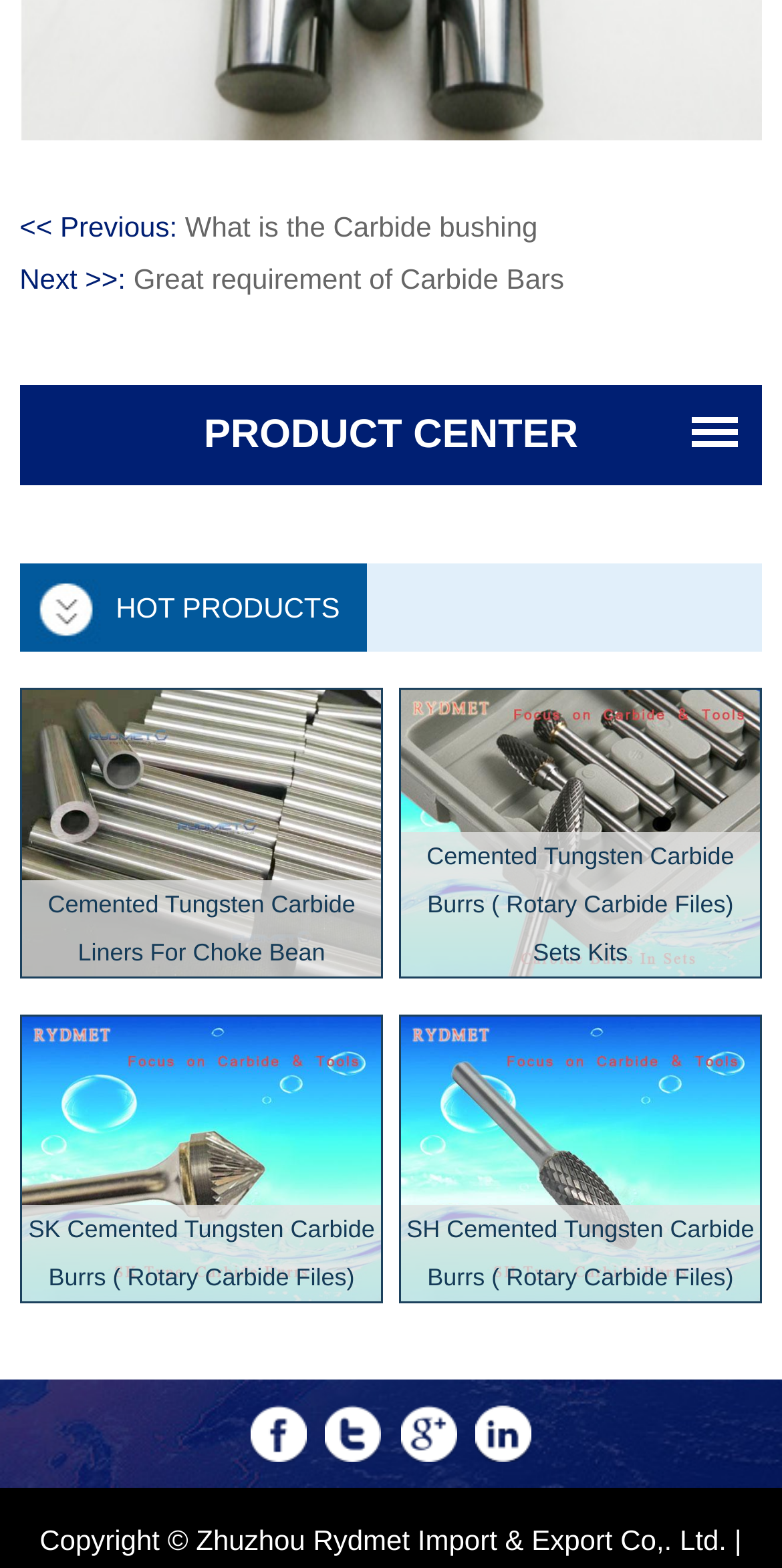Are there any navigation links on this page?
Kindly offer a comprehensive and detailed response to the question.

I found navigation links at the top of the page, including '<< Previous:' and 'Next >>:', which suggest that there are multiple pages of products or content.